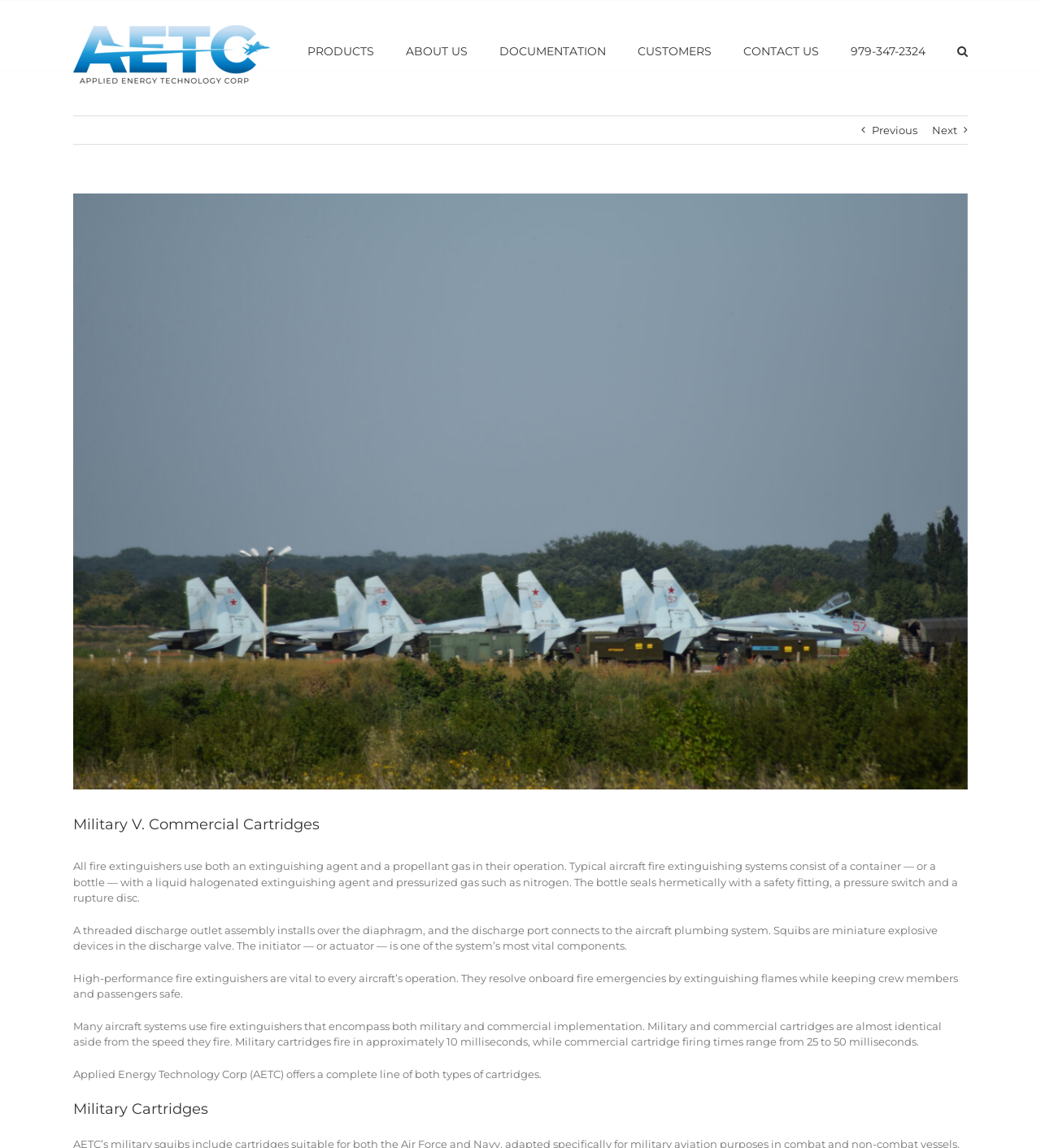Determine the bounding box coordinates of the element's region needed to click to follow the instruction: "Go to top". Provide these coordinates as four float numbers between 0 and 1, formatted as [left, top, right, bottom].

[0.904, 0.882, 0.941, 0.907]